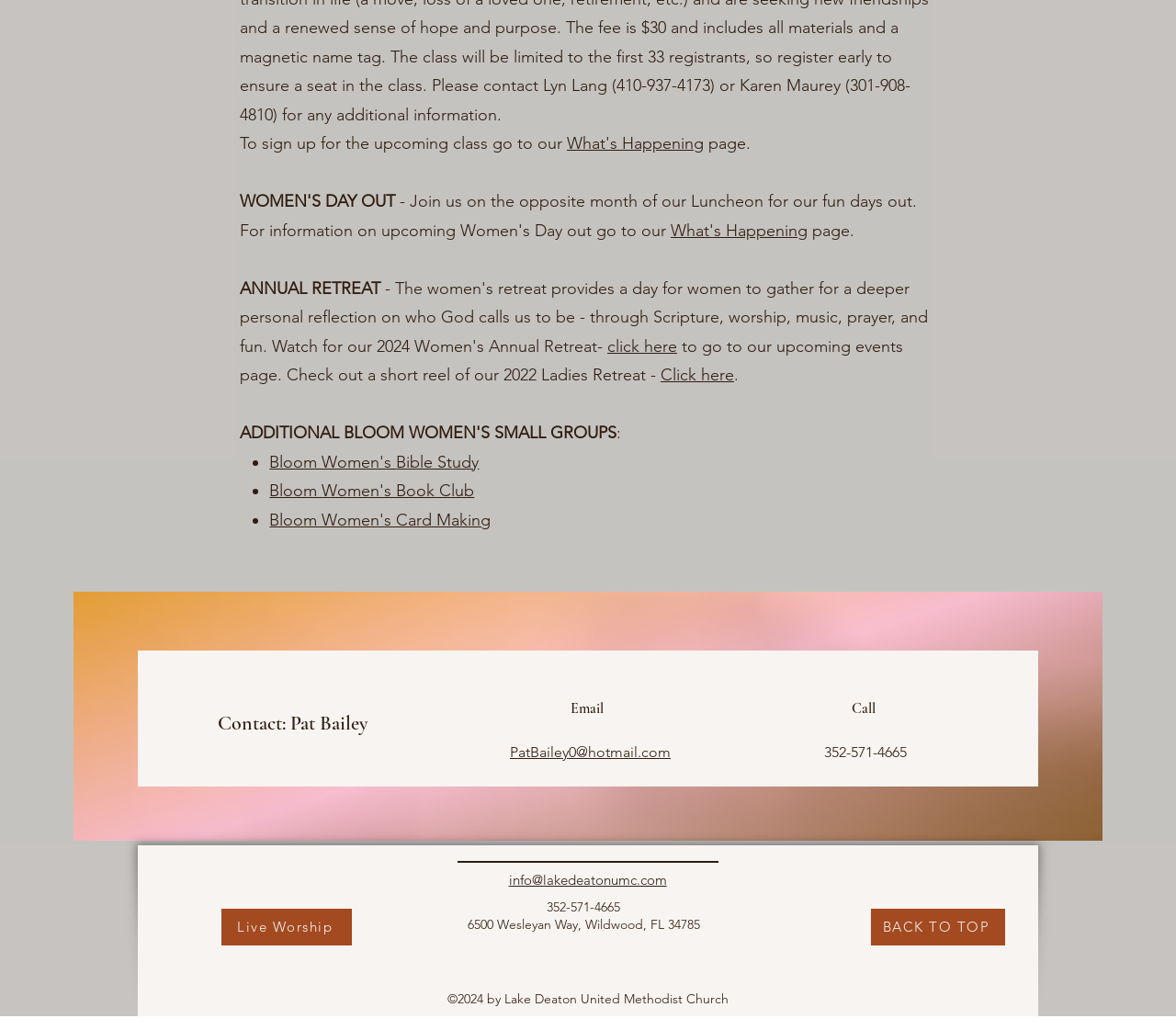Identify the bounding box coordinates of the element to click to follow this instruction: 'Go to Live Worship'. Ensure the coordinates are four float values between 0 and 1, provided as [left, top, right, bottom].

[0.188, 0.882, 0.299, 0.918]